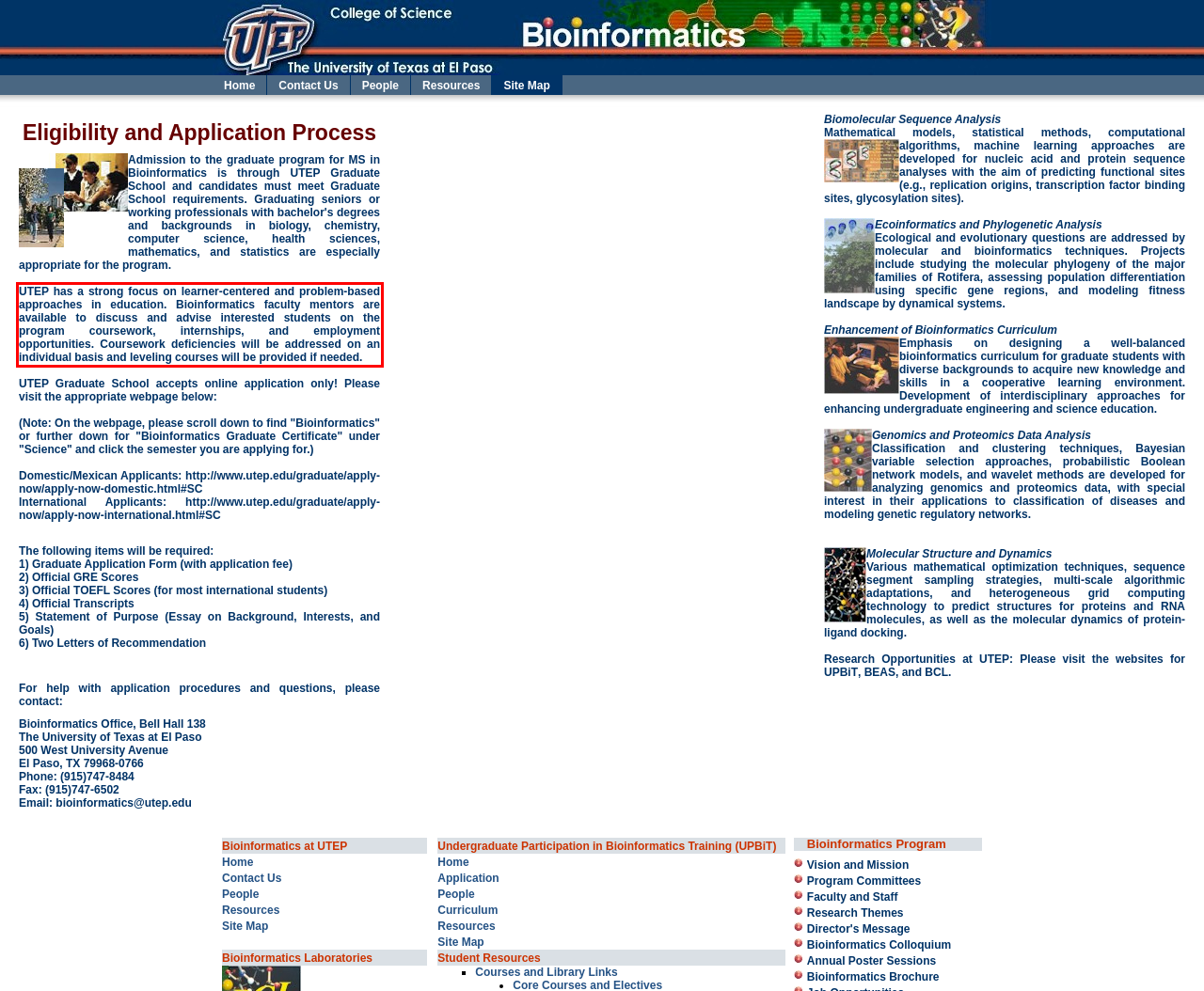In the given screenshot, locate the red bounding box and extract the text content from within it.

UTEP has a strong focus on learner-centered and problem-based approaches in education. Bioinformatics faculty mentors are available to discuss and advise interested students on the program coursework, internships, and employment opportunities. Coursework deficiencies will be addressed on an individual basis and leveling courses will be provided if needed.